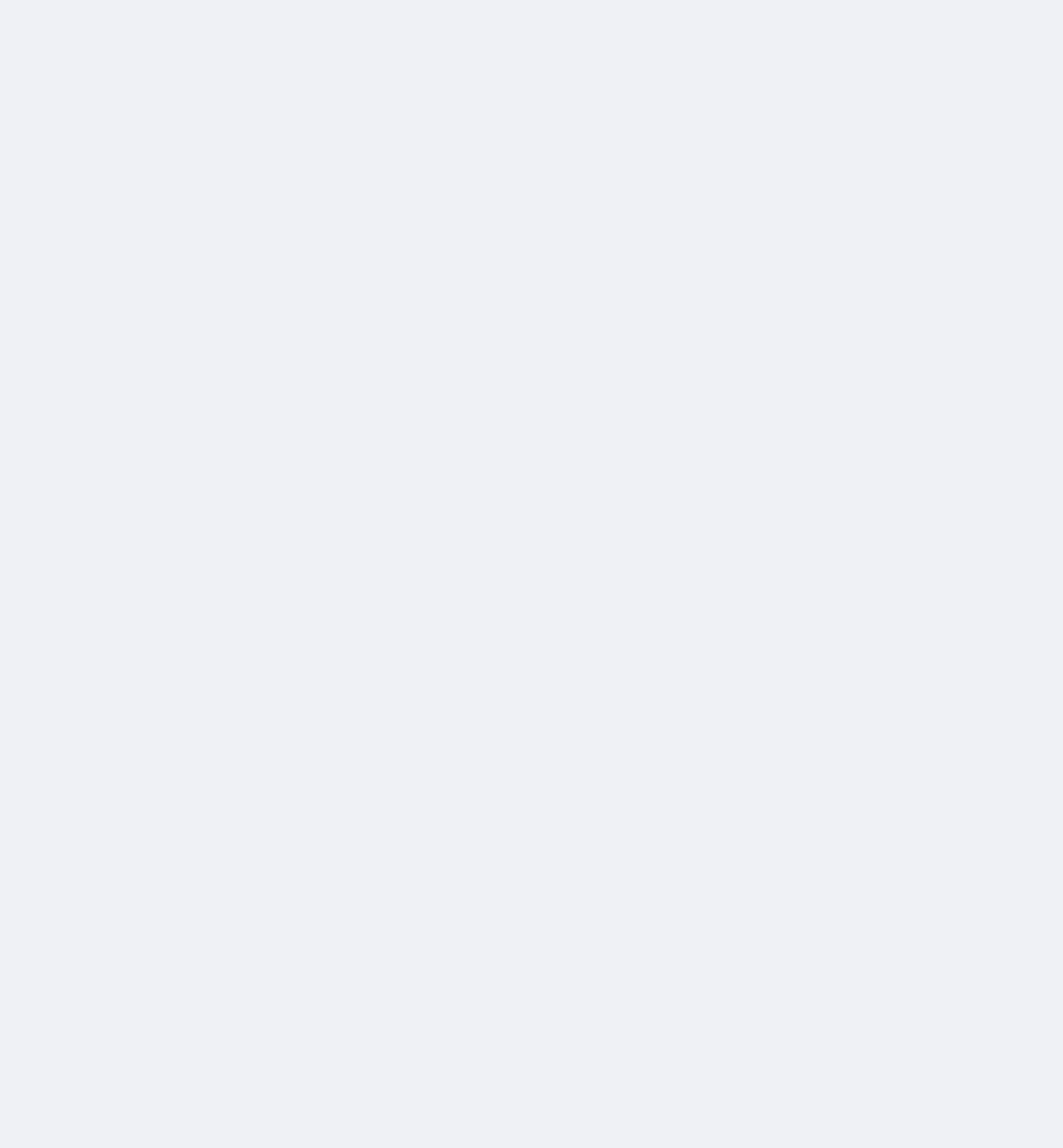Point out the bounding box coordinates of the section to click in order to follow this instruction: "Click on the 'Next Post' link".

None